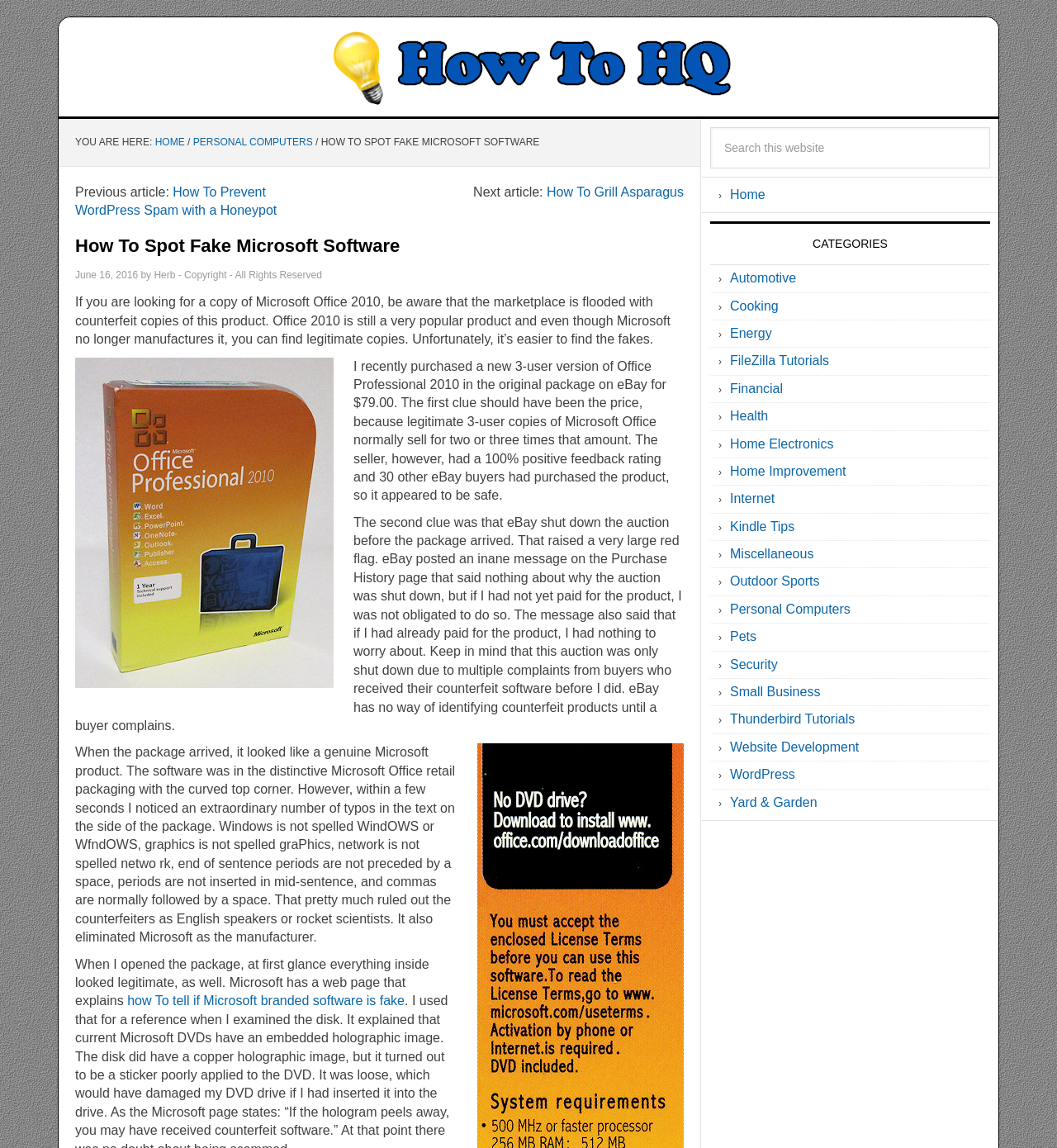Can you find the bounding box coordinates for the element to click on to achieve the instruction: "Read the article 'How To Prevent WordPress Spam with a Honeypot'"?

[0.071, 0.161, 0.262, 0.189]